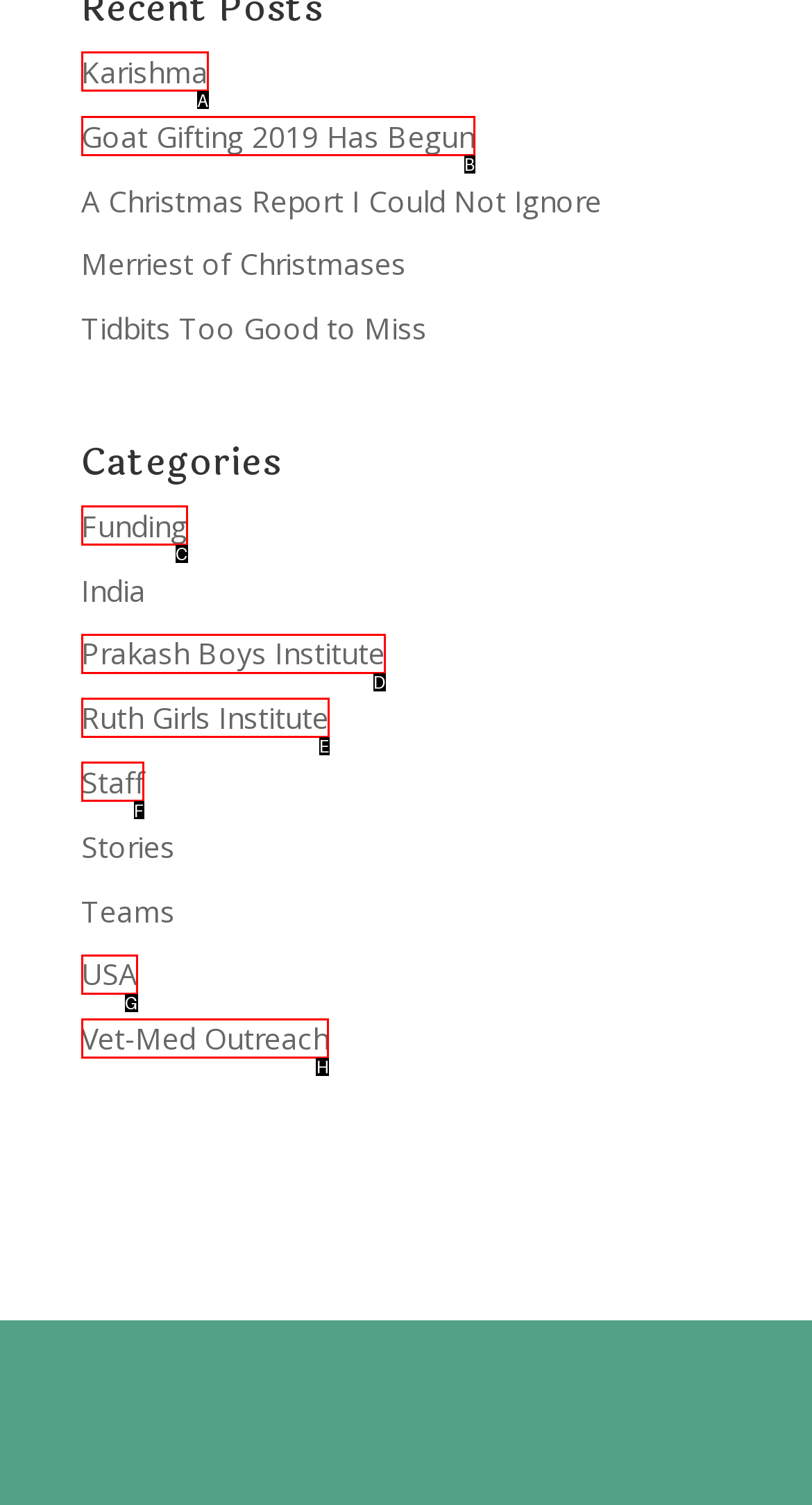Select the proper UI element to click in order to perform the following task: Explore the 'Vet-Med Outreach' section. Indicate your choice with the letter of the appropriate option.

H